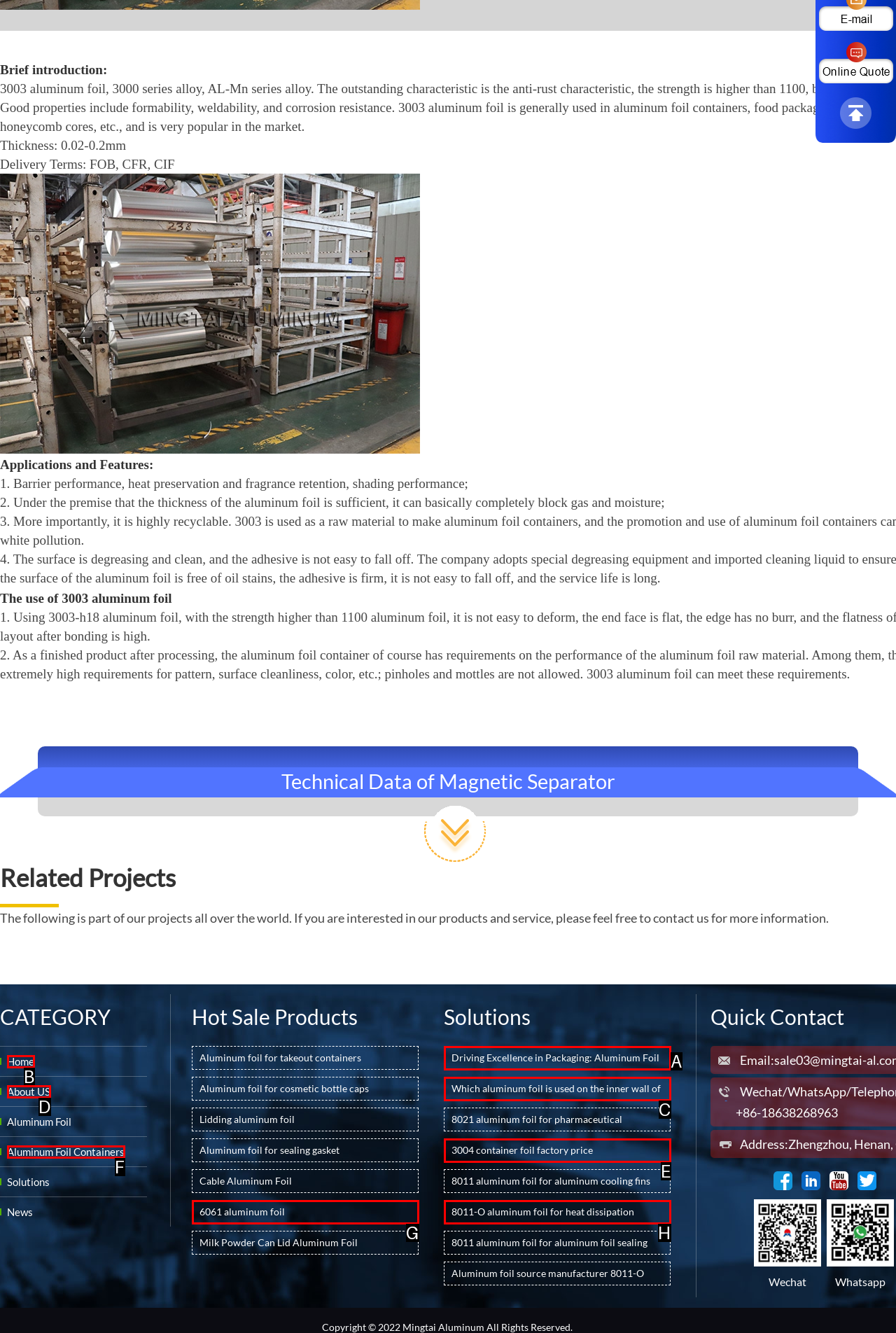Identify the letter corresponding to the UI element that matches this description: About US
Answer using only the letter from the provided options.

D